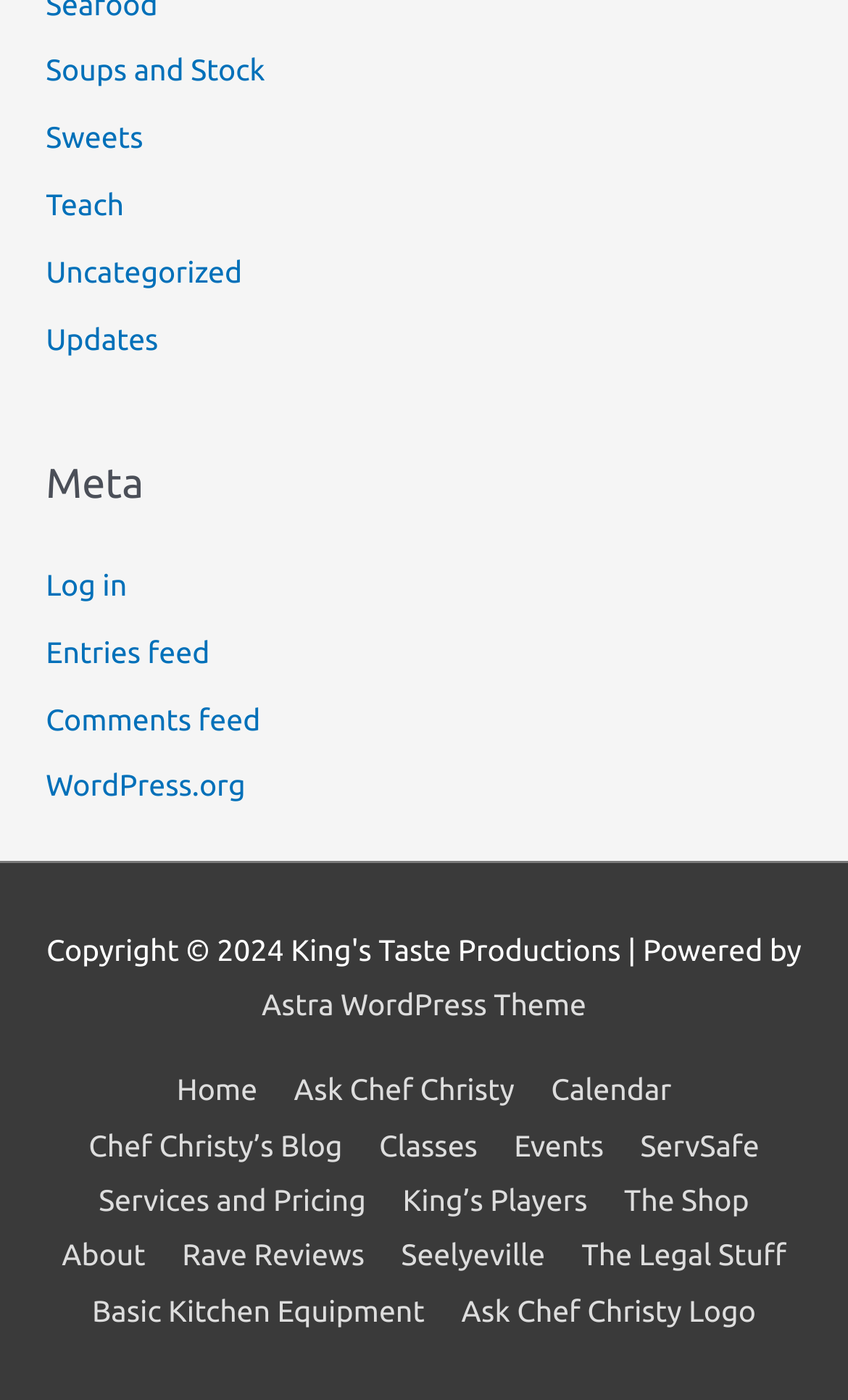Using the description "Events", predict the bounding box of the relevant HTML element.

[0.589, 0.805, 0.73, 0.83]